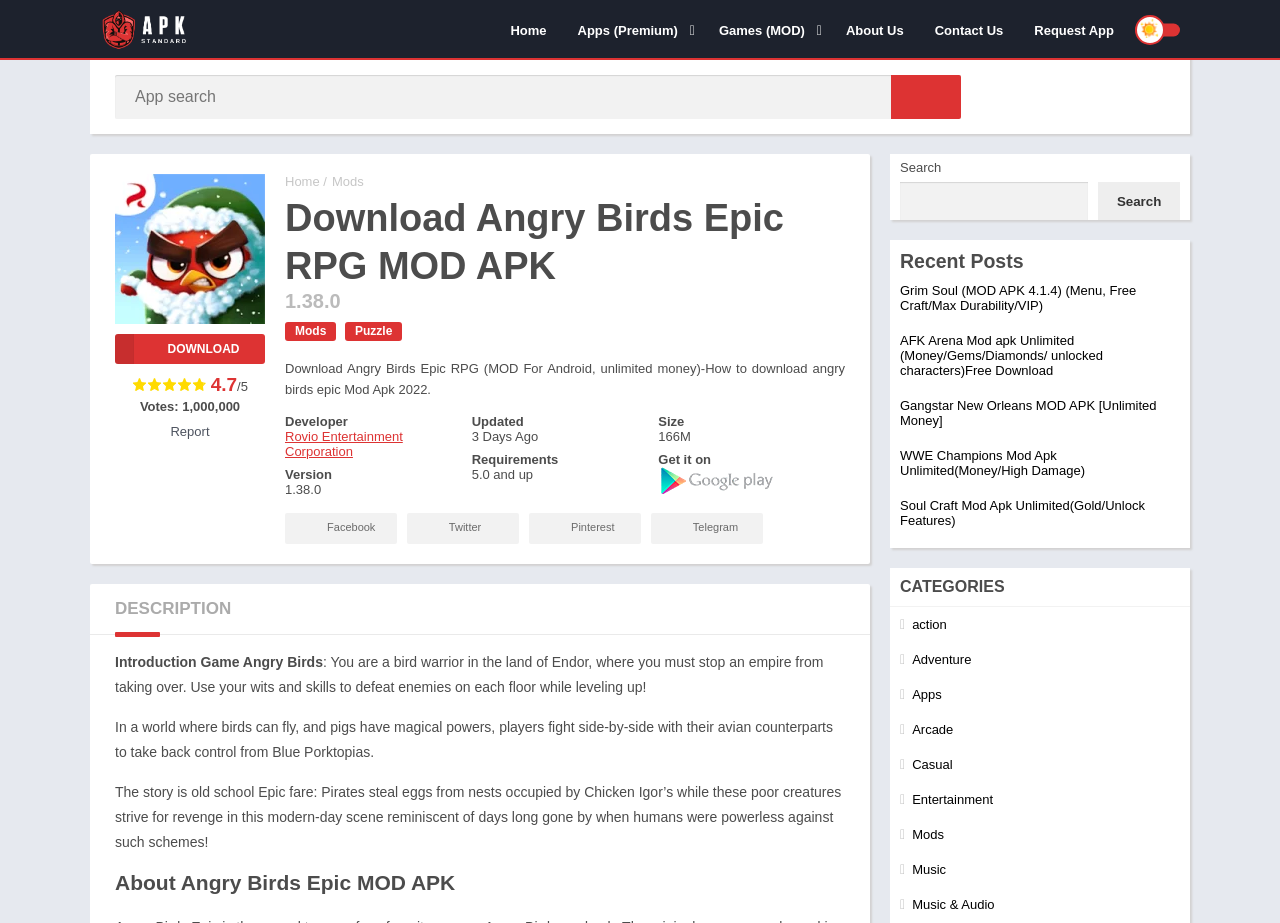Identify the bounding box for the UI element specified in this description: "Digital Art & Design Resources". The coordinates must be four float numbers between 0 and 1, formatted as [left, top, right, bottom].

None